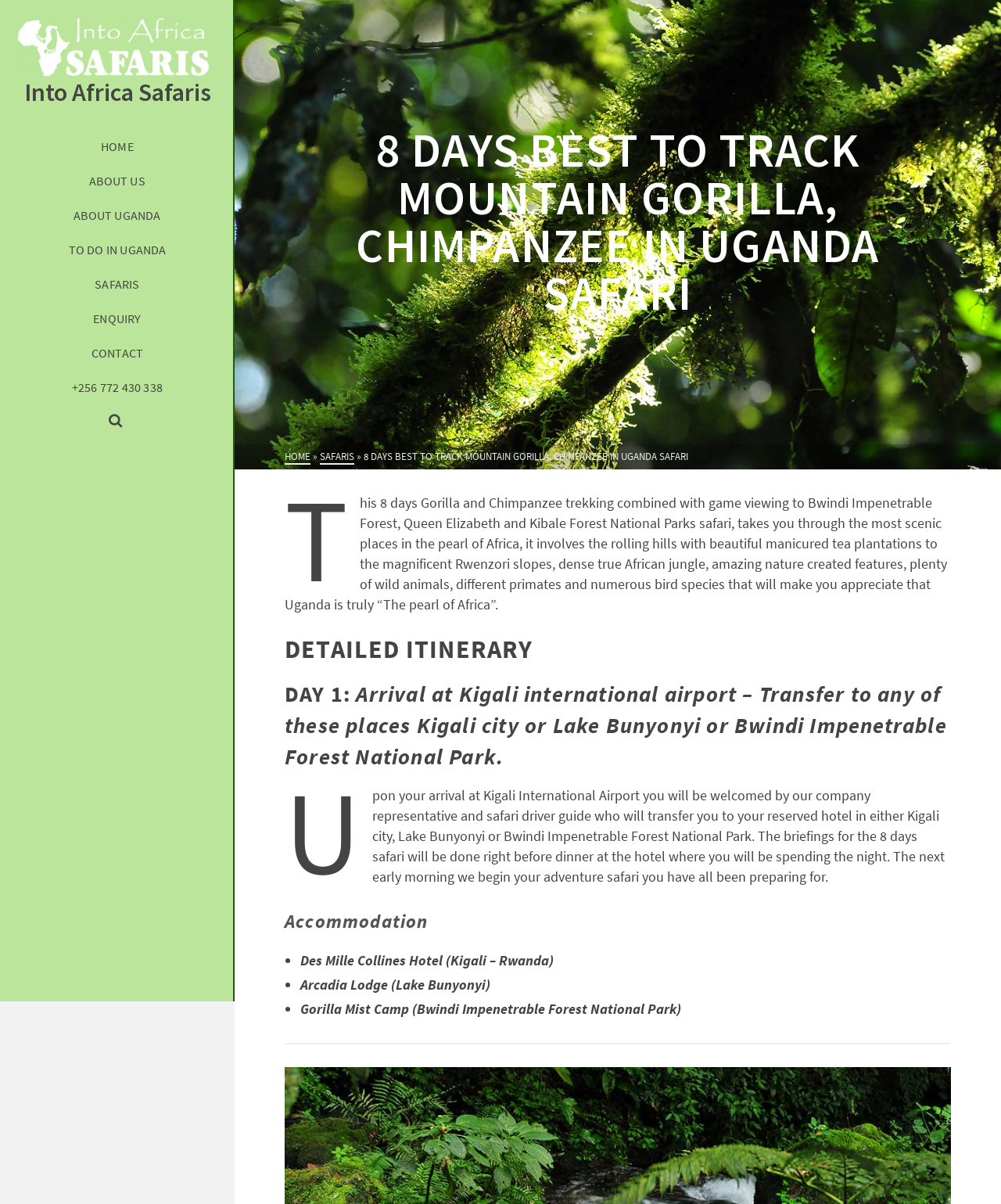Identify the bounding box coordinates of the area that should be clicked in order to complete the given instruction: "Contact us through phone". The bounding box coordinates should be four float numbers between 0 and 1, i.e., [left, top, right, bottom].

[0.0, 0.307, 0.234, 0.336]